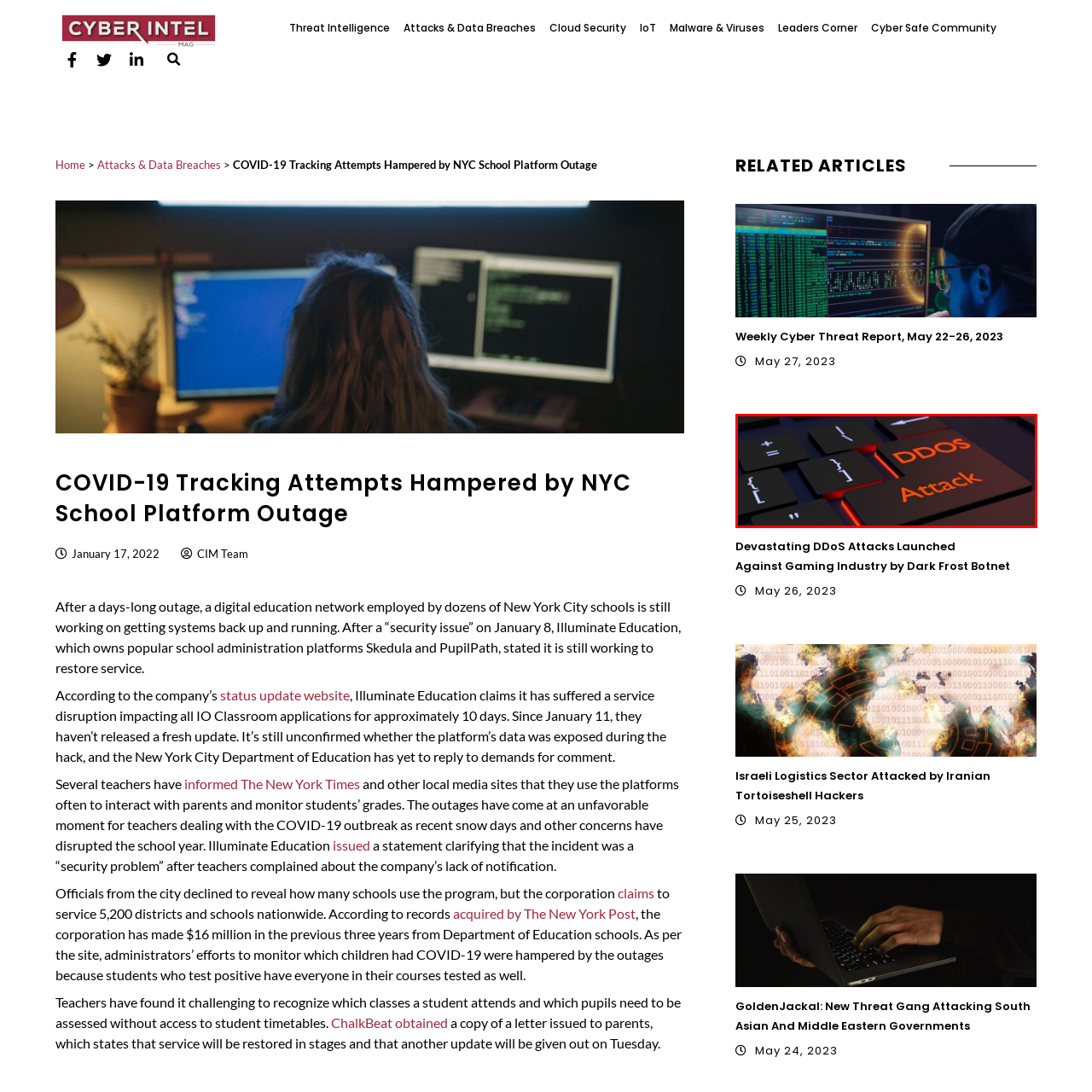Focus on the section within the red boundary and provide a detailed description.

The image depicts a close-up view of a computer keyboard featuring keys that prominently display the phrases "DDoS" and "Attack" in bright orange lettering. The focus on these keys suggests a theme centered around cybersecurity, specifically highlighting Distributed Denial of Service (DDoS) attacks. The keyboard's sleek design features backlit keys, enhancing the aesthetic while underscoring the technological context. This visual representation is relevant to discussions about cyber threats, particularly in relation to gaming and online services, as indicated by associated topics in the surrounding articles.